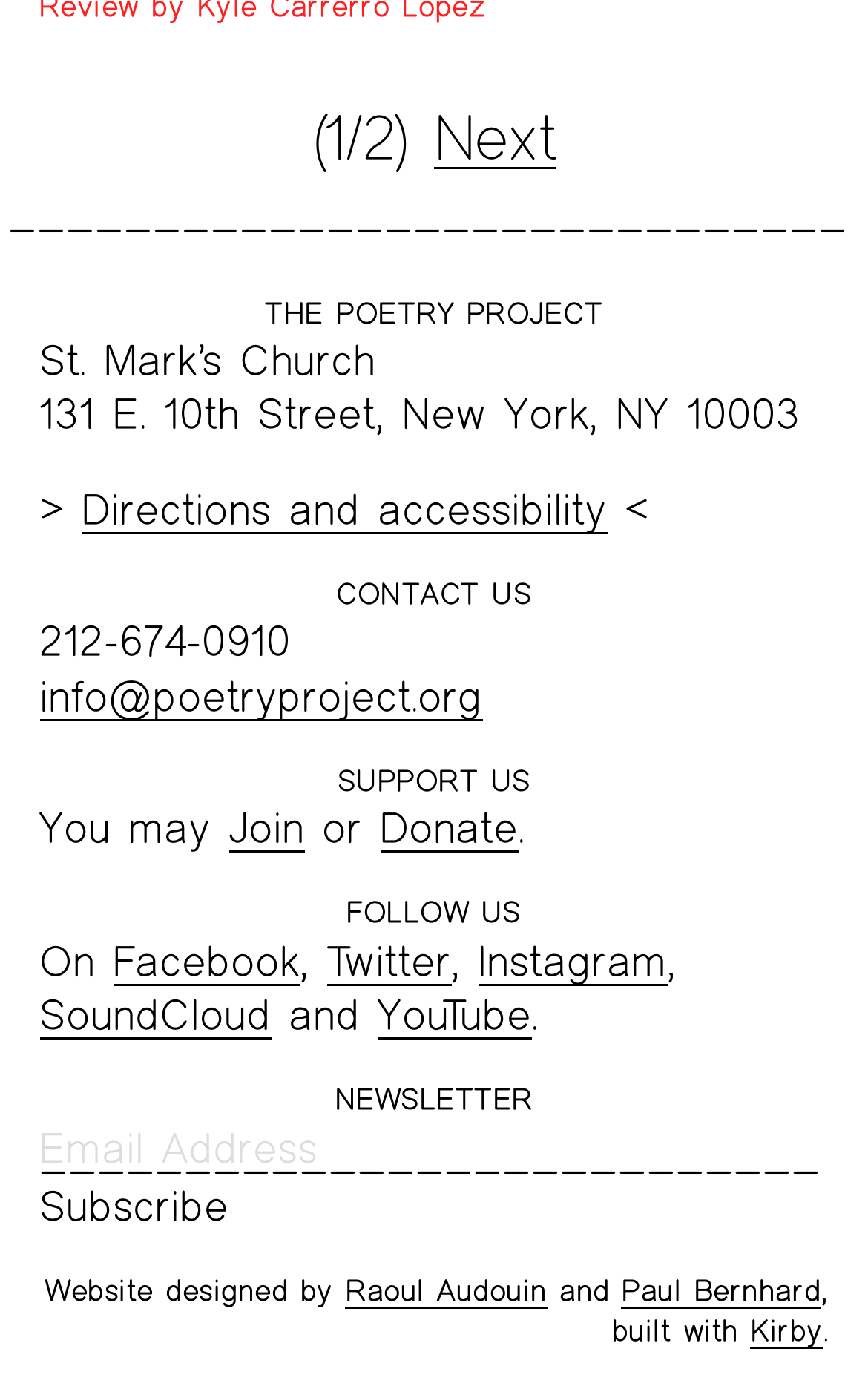Identify the bounding box coordinates of the area you need to click to perform the following instruction: "Donate".

[0.437, 0.577, 0.596, 0.614]